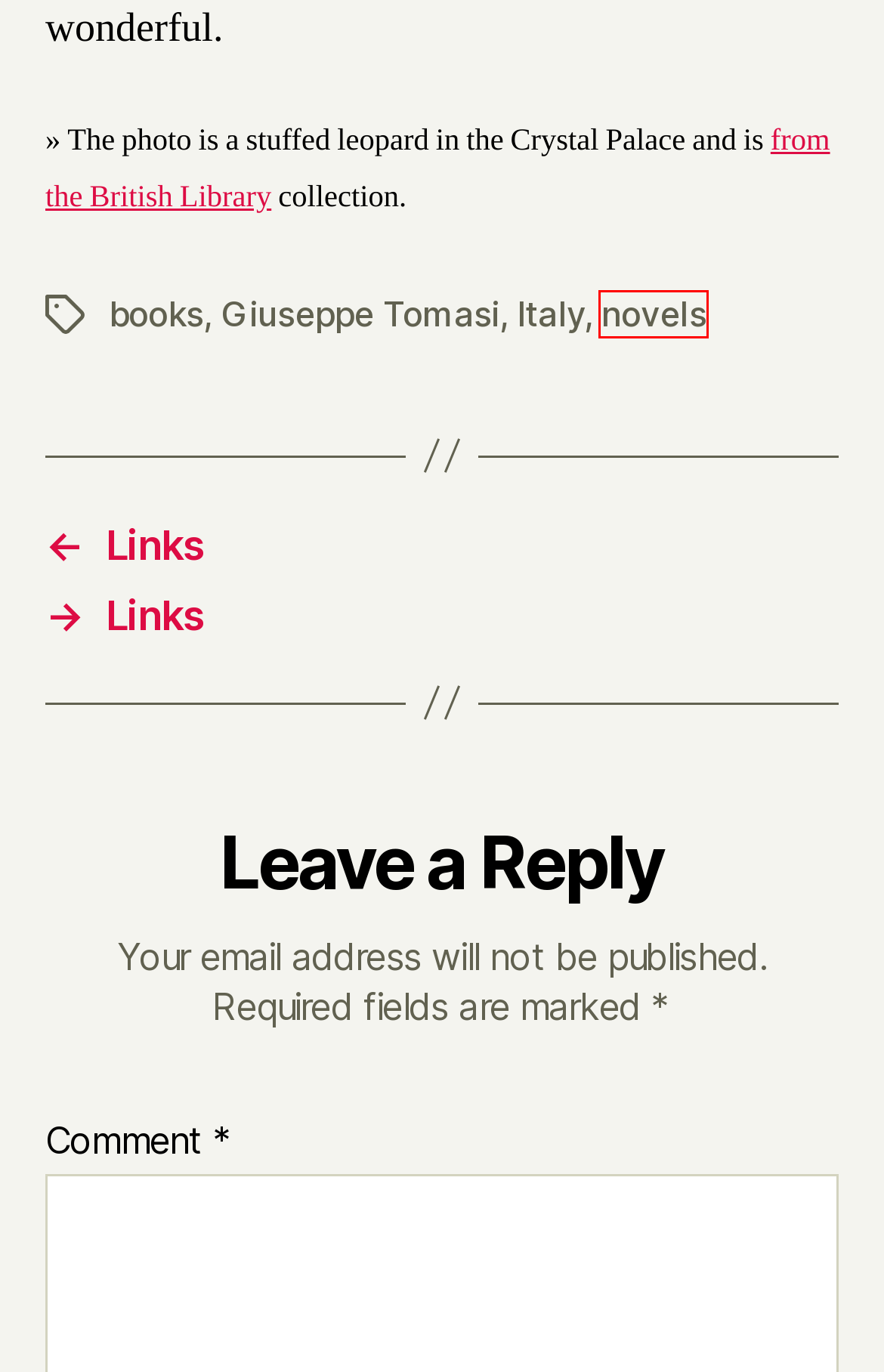You are provided a screenshot of a webpage featuring a red bounding box around a UI element. Choose the webpage description that most accurately represents the new webpage after clicking the element within the red bounding box. Here are the candidates:
A. Giuseppe Tomasi – Heraclitean Fire
B. novels – Heraclitean Fire
C. Amazon.co.uk
D. About – Heraclitean Fire
E. Heraclitean Fire – Harry Rutherford’s Blog
F. Italy – Heraclitean Fire
G. books – Heraclitean Fire
H. Links – Heraclitean Fire

B